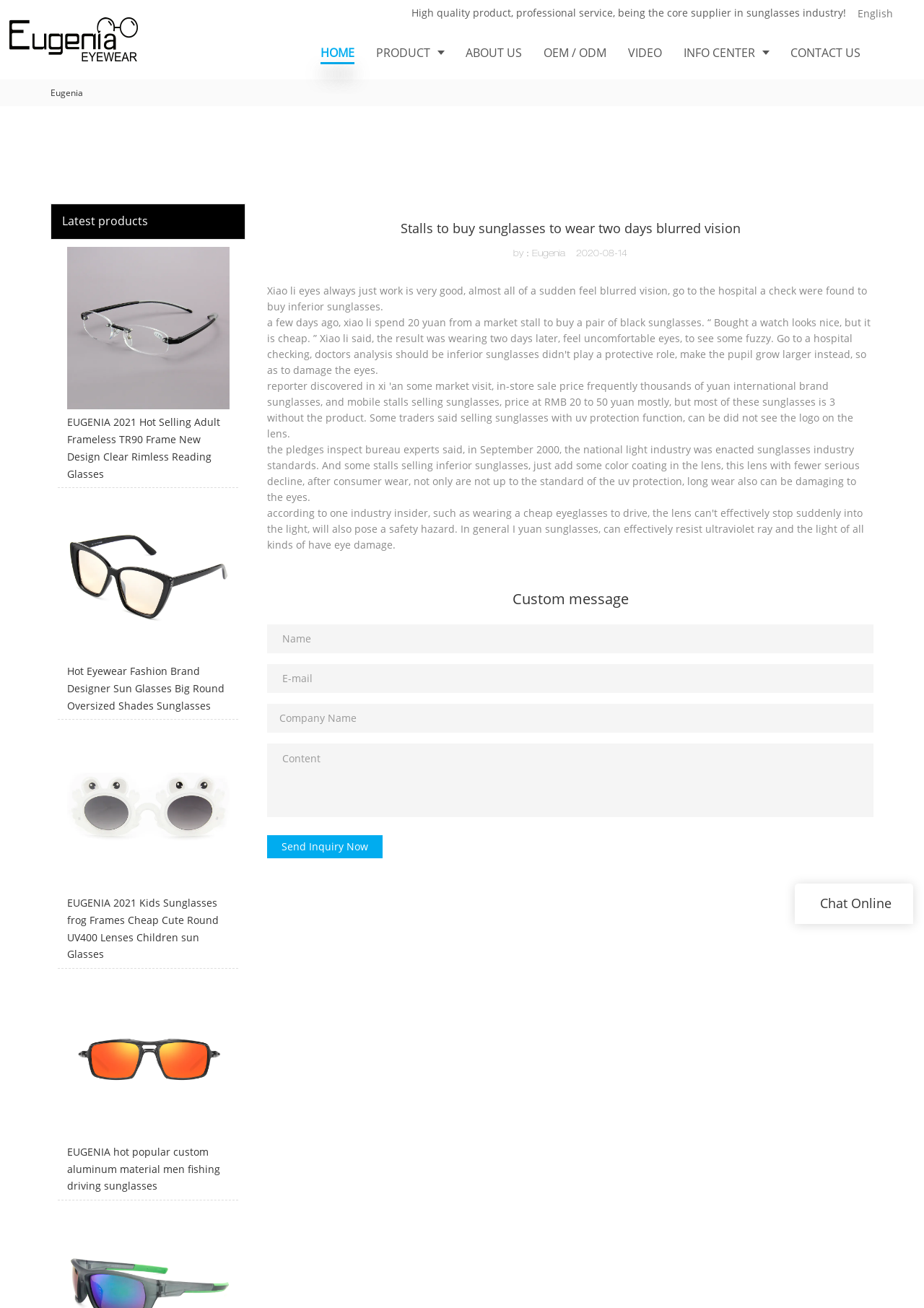Answer the question below with a single word or a brief phrase: 
What is the purpose of the form on the webpage?

Send Inquiry